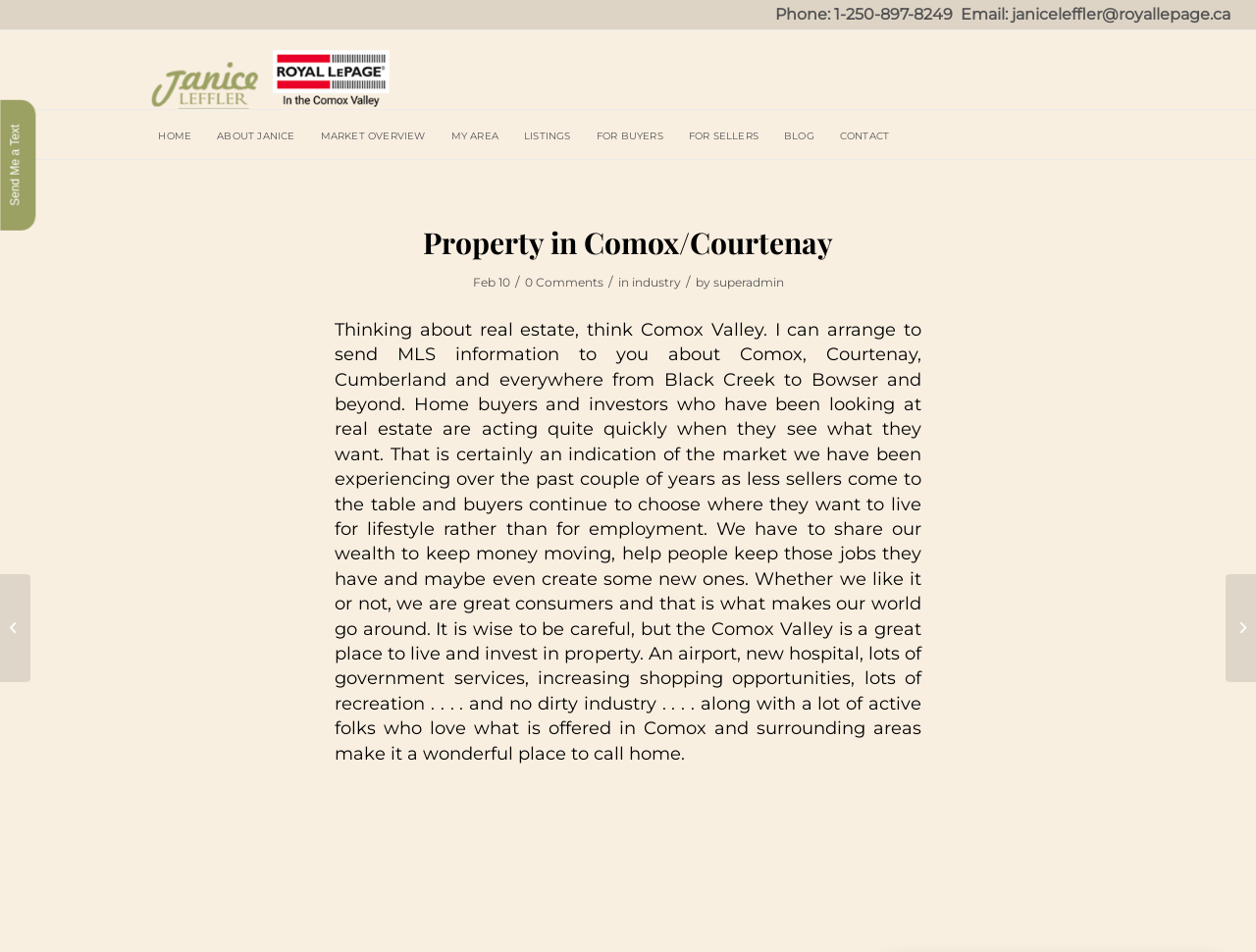Describe every aspect of the webpage in a detailed manner.

The webpage is a real estate agent's website, specifically Janice Leffler's property page in Comox/Courtenay. At the top, there is a header section with the agent's name, "Janice Leffler", accompanied by a small image of her. Below this, there is a navigation menu with 9 items: "HOME", "ABOUT JANICE", "MARKET OVERVIEW", "MY AREA", "LISTINGS", "FOR BUYERS", "FOR SELLERS", "BLOG", and "CONTACT".

On the left side, there is a contact information section with the agent's phone number and email address. Below this, there is a main article section that takes up most of the page. The article has a heading "Property in Comox/Courtenay" and a timestamp "Feb 10". The content of the article discusses the current state of the real estate market in Comox Valley, mentioning the high demand and limited supply of properties. It also highlights the benefits of living in Comox Valley, including its airport, new hospital, government services, shopping opportunities, and recreational activities.

On the right side, there are two links: "Preparing to Sell" and "Tips to Increase your potential". These links are likely related to real estate services offered by the agent. Overall, the webpage is well-organized and easy to navigate, with a clear focus on providing information about the real estate market in Comox Valley and the agent's services.